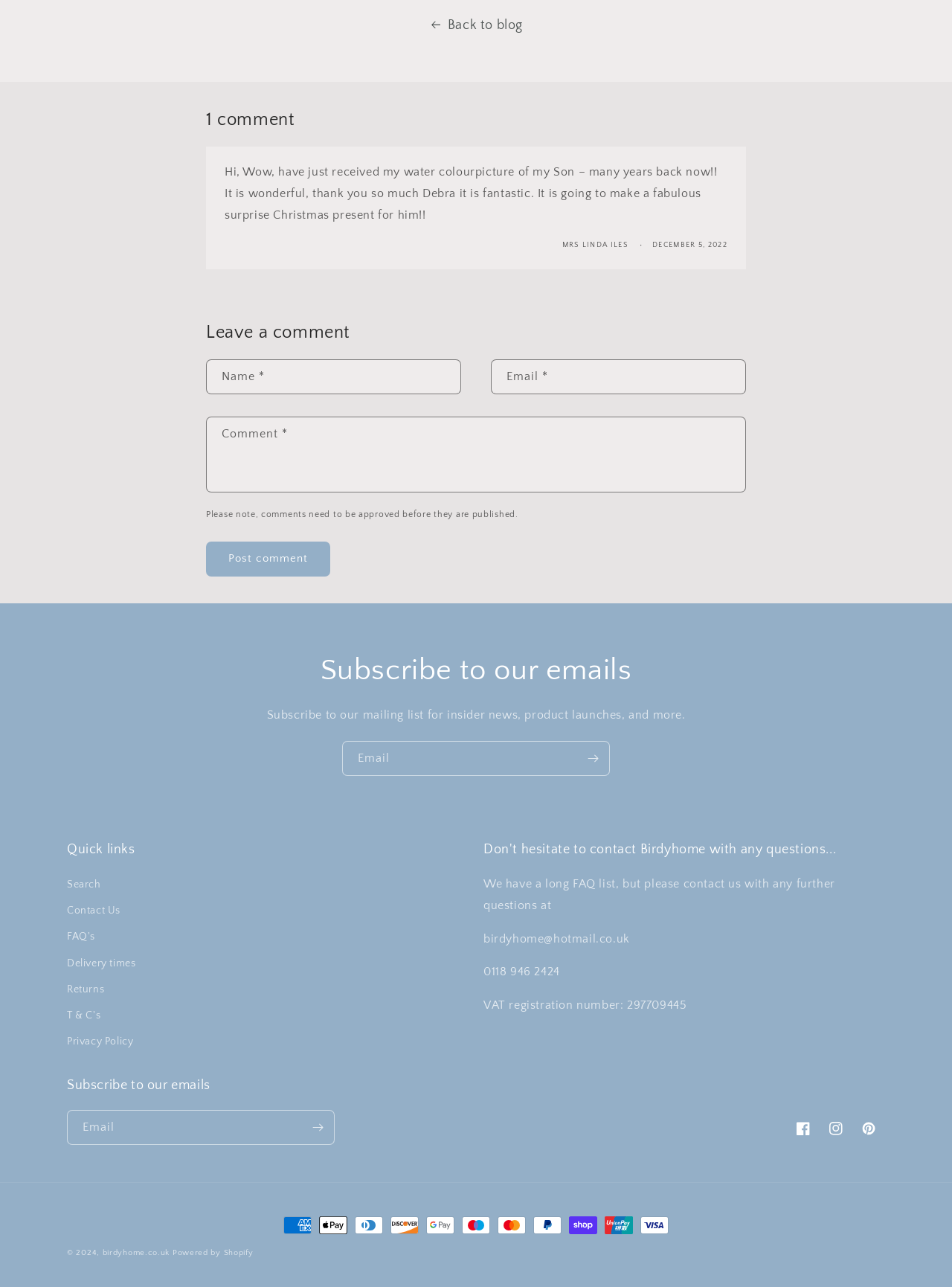How can users leave a comment?
Based on the image, answer the question with as much detail as possible.

Users can leave a comment by filling in the form that consists of three required fields: Name, Email, and Comment, and then clicking the 'Post comment' button.